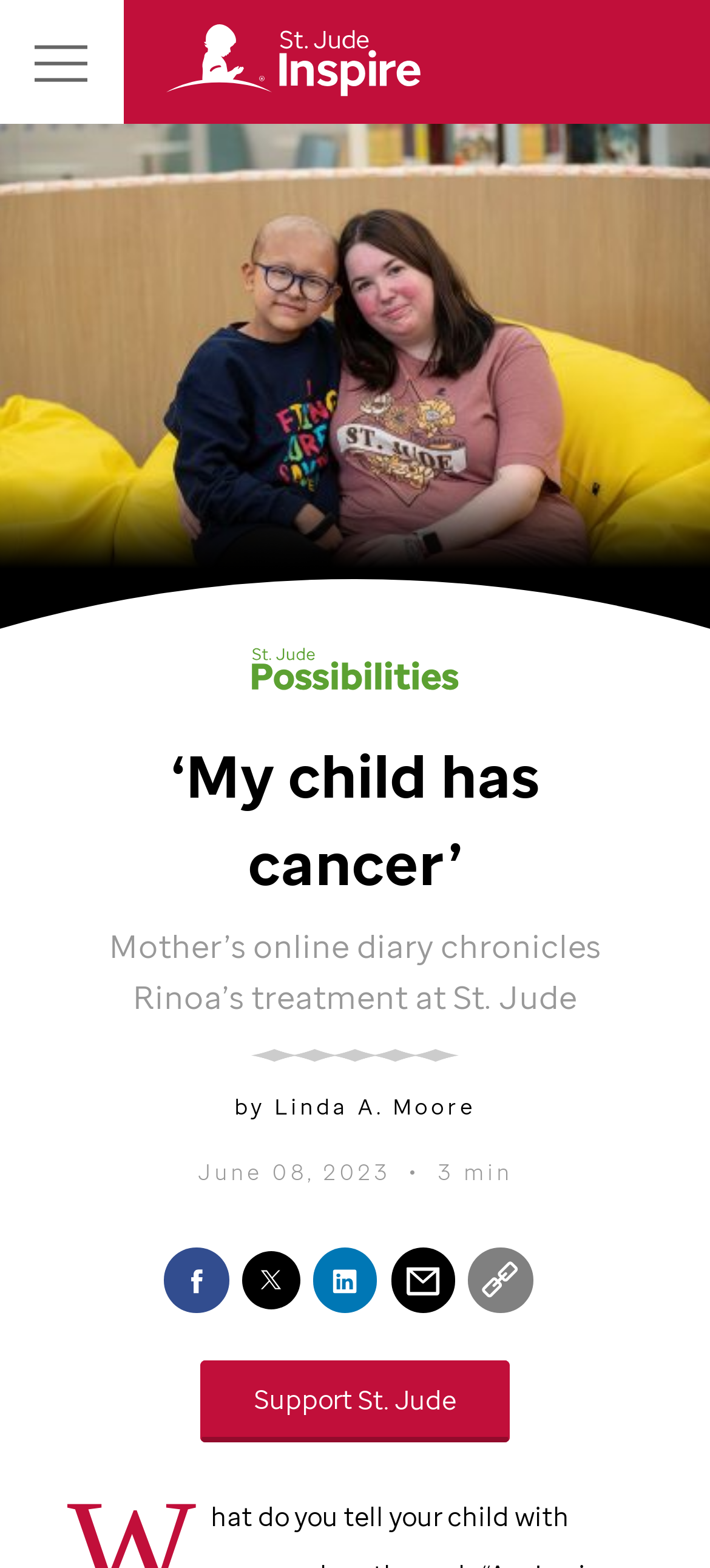Using floating point numbers between 0 and 1, provide the bounding box coordinates in the format (top-left x, top-left y, bottom-right x, bottom-right y). Locate the UI element described here: Main Menu

[0.0, 0.0, 0.173, 0.078]